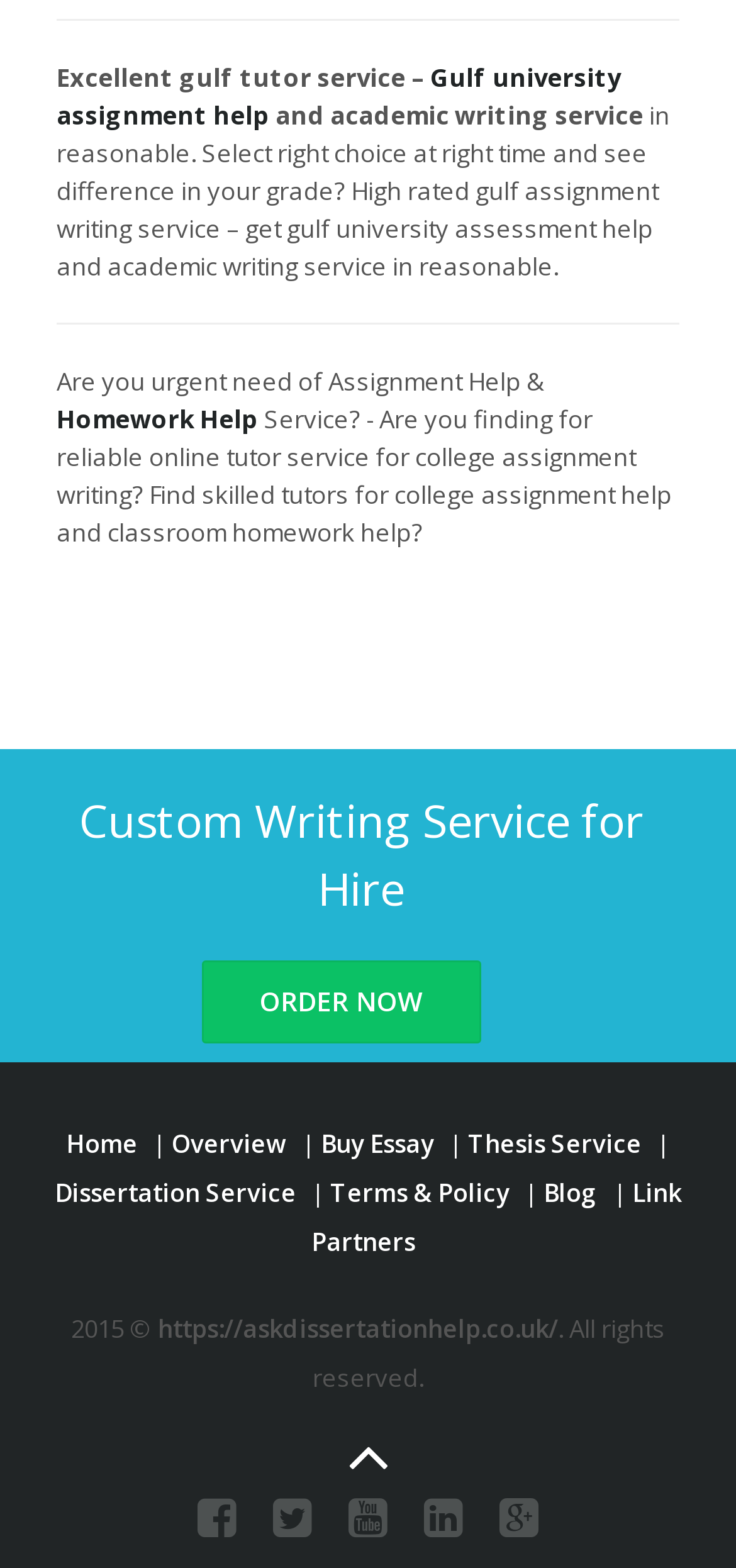Show the bounding box coordinates for the HTML element described as: "Terms & Policy".

[0.449, 0.75, 0.713, 0.771]